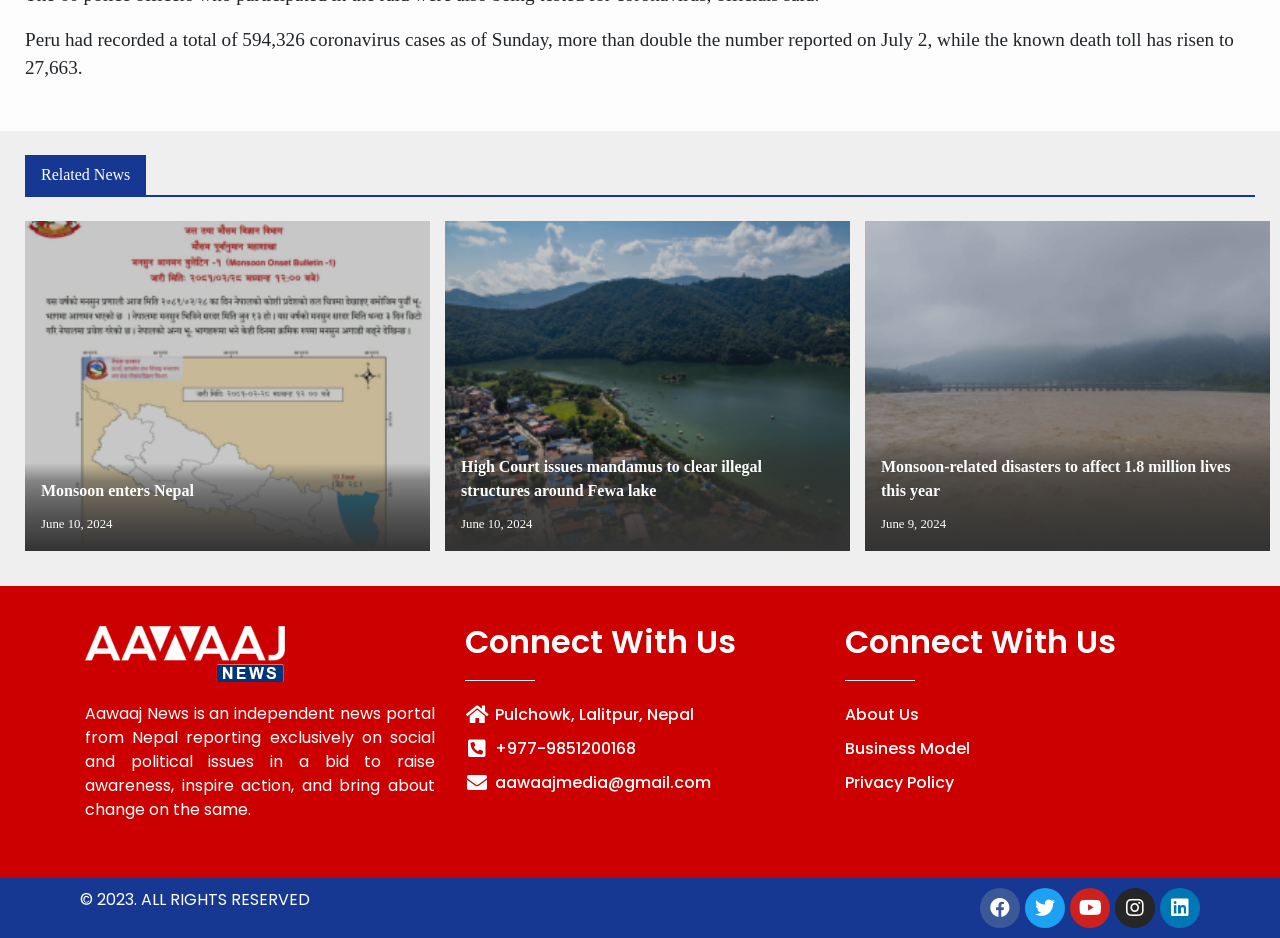Identify the bounding box coordinates for the element that needs to be clicked to fulfill this instruction: "Visit the Facebook page". Provide the coordinates in the format of four float numbers between 0 and 1: [left, top, right, bottom].

[0.766, 0.947, 0.797, 0.989]